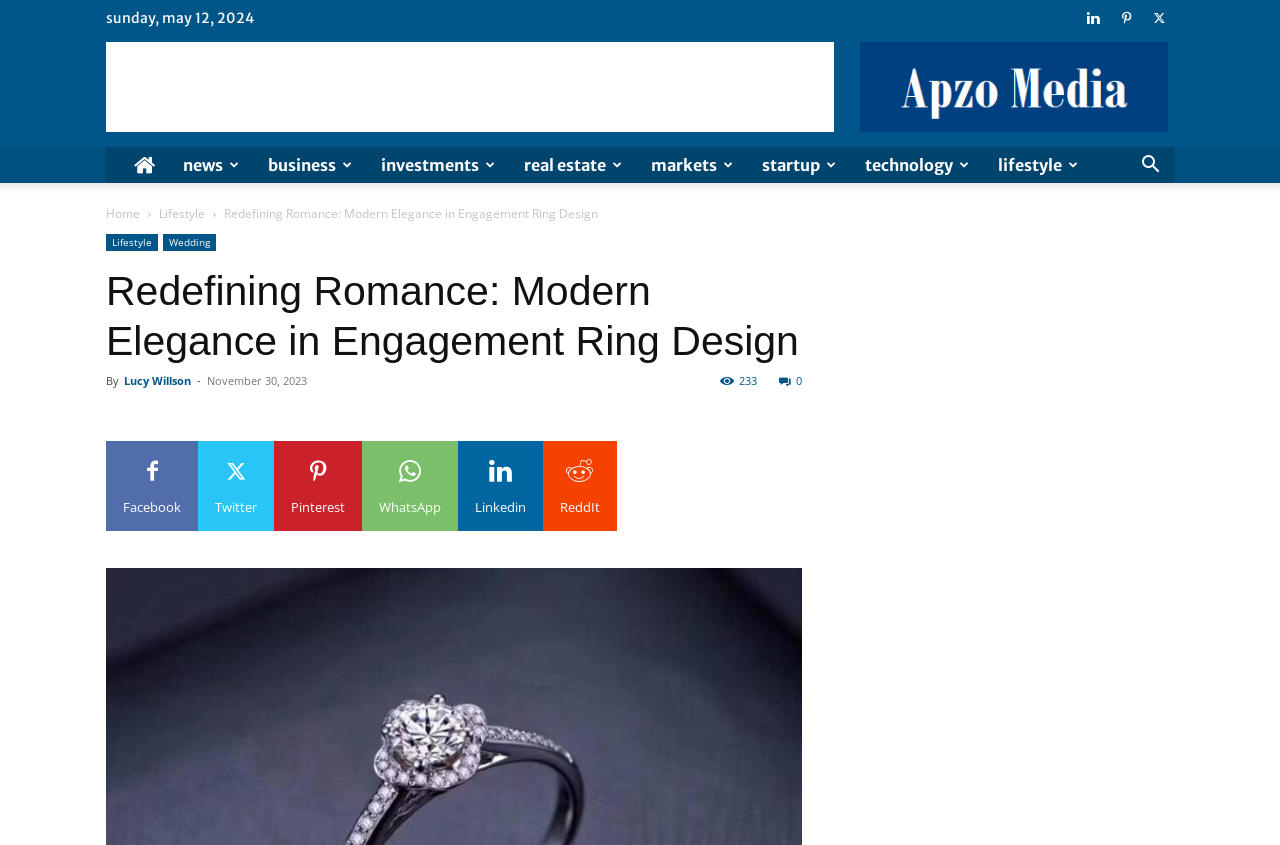Using the element description: "aria-label="Advertisement" name="aswift_6" title="Advertisement"", determine the bounding box coordinates for the specified UI element. The coordinates should be four float numbers between 0 and 1, [left, top, right, bottom].

[0.083, 0.05, 0.652, 0.156]